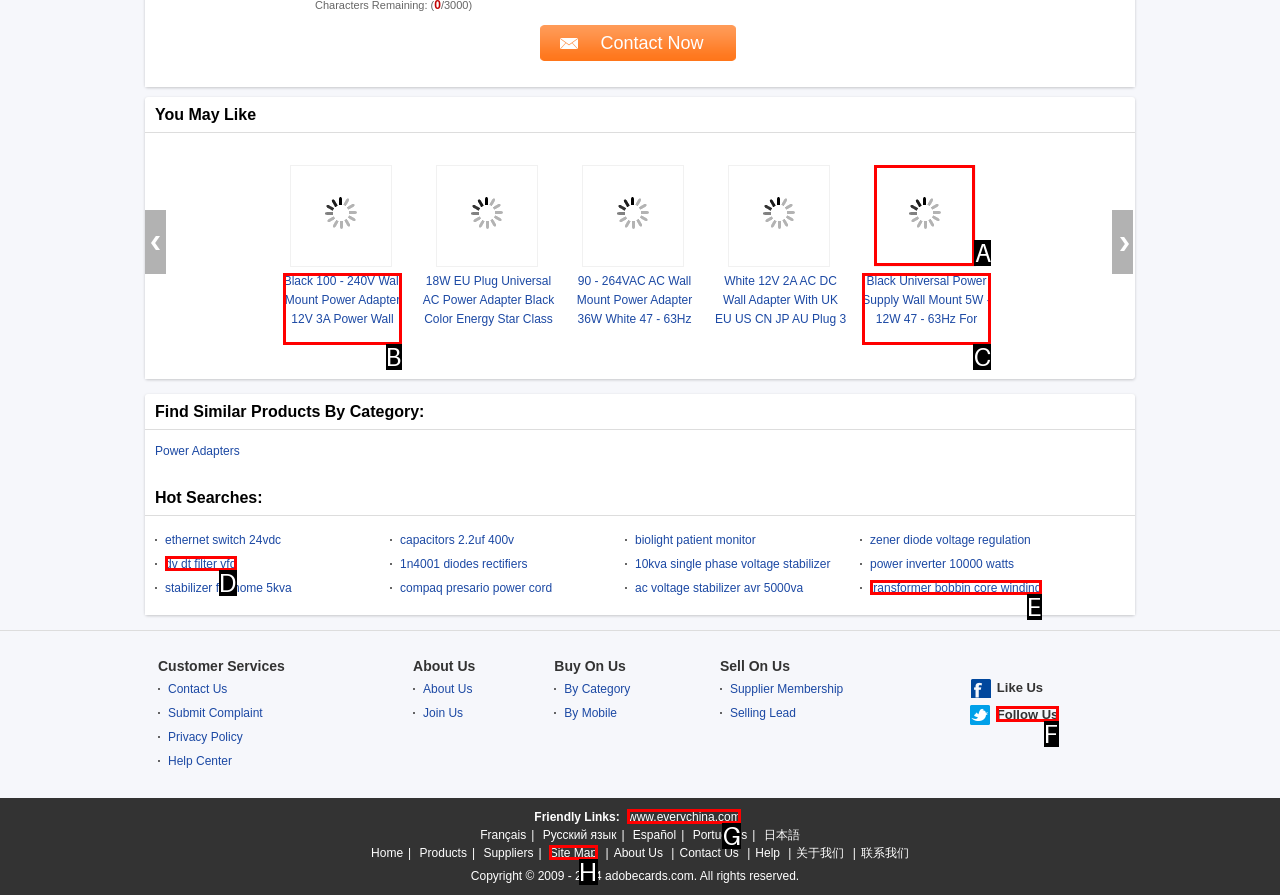Pick the option that best fits the description: About Us. Reply with the letter of the matching option directly.

None